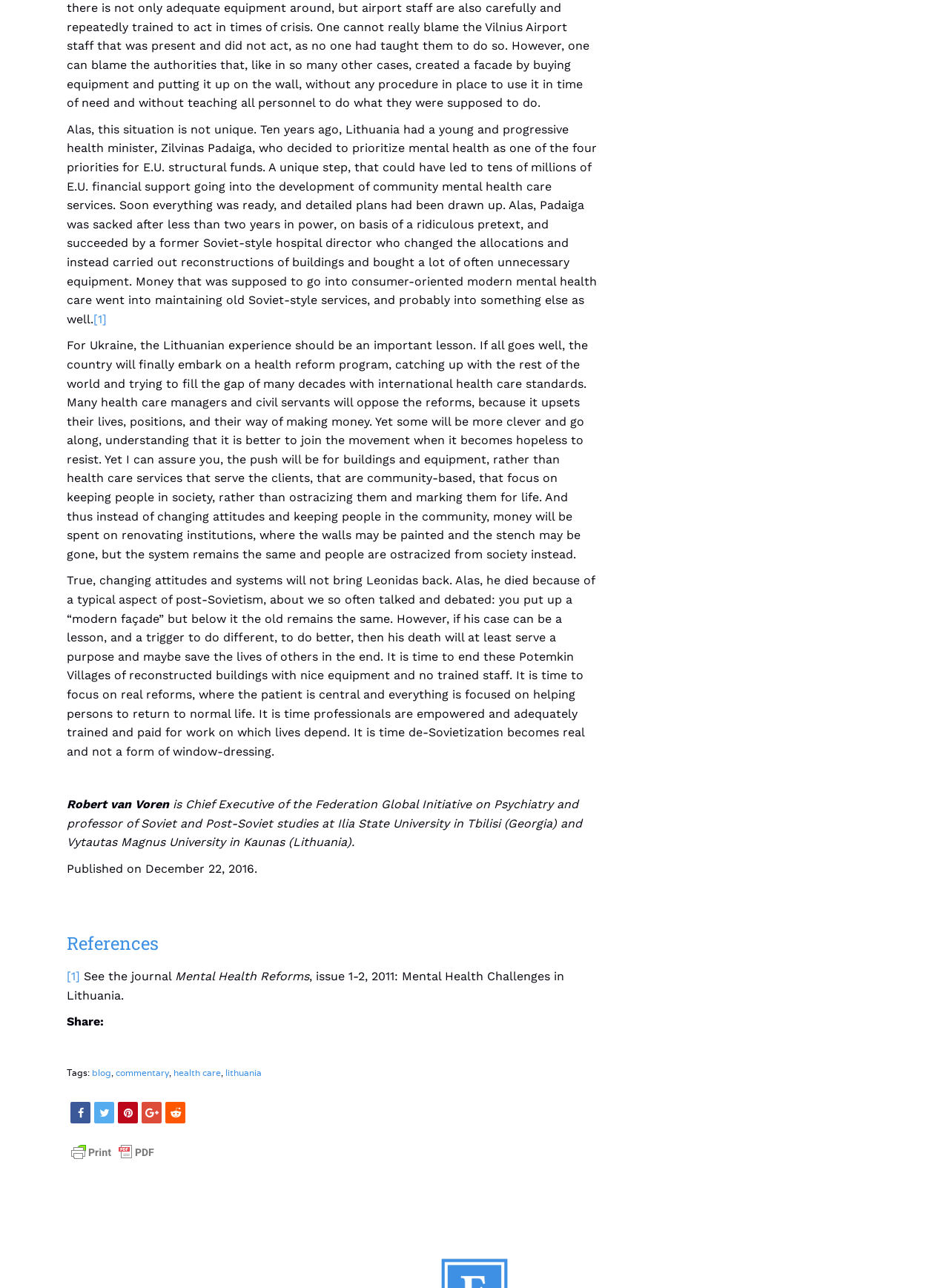Determine the bounding box coordinates for the HTML element described here: "health care".

[0.183, 0.828, 0.233, 0.837]